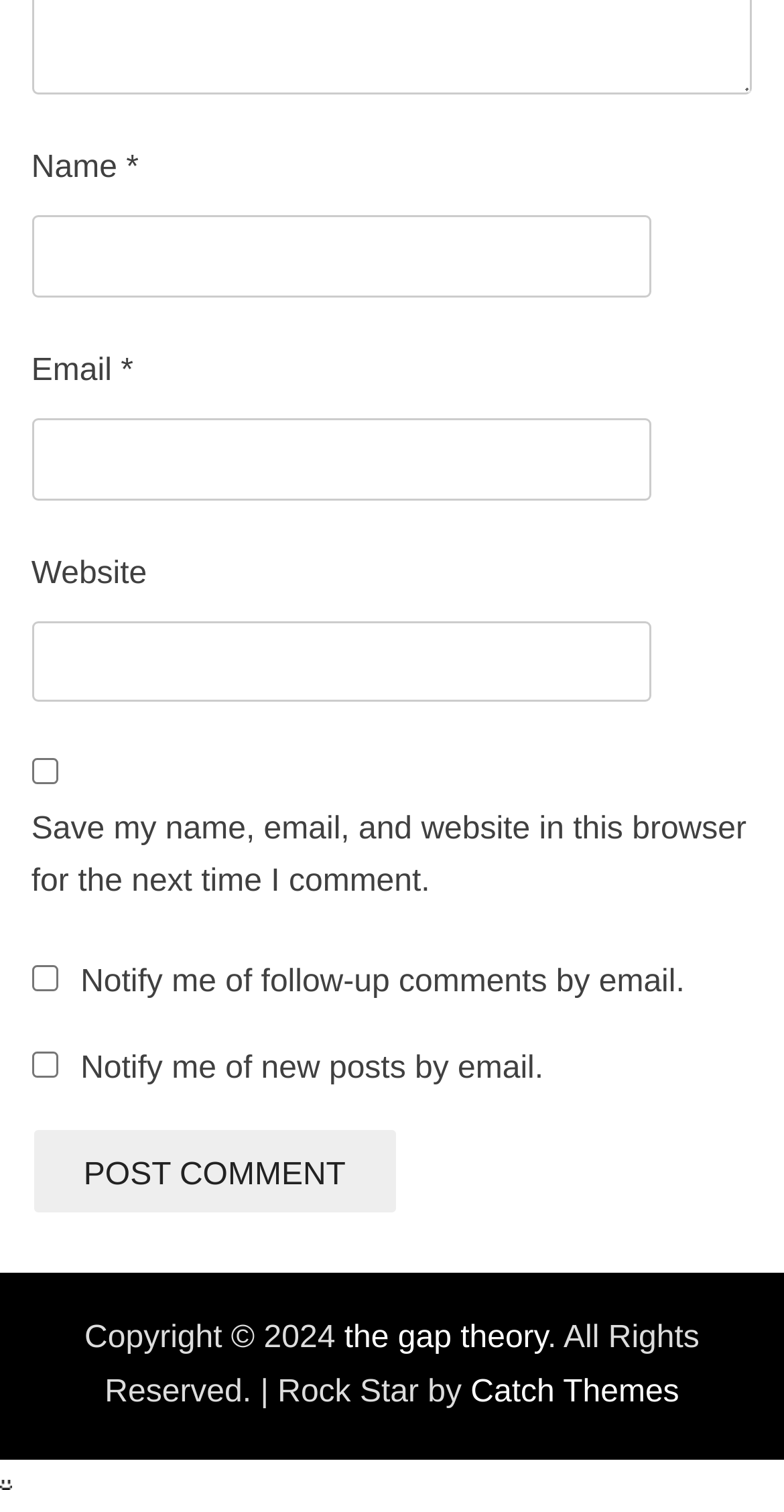Provide a short answer to the following question with just one word or phrase: What is the label of the first checkbox?

Save my name, email, and website in this browser for the next time I comment.